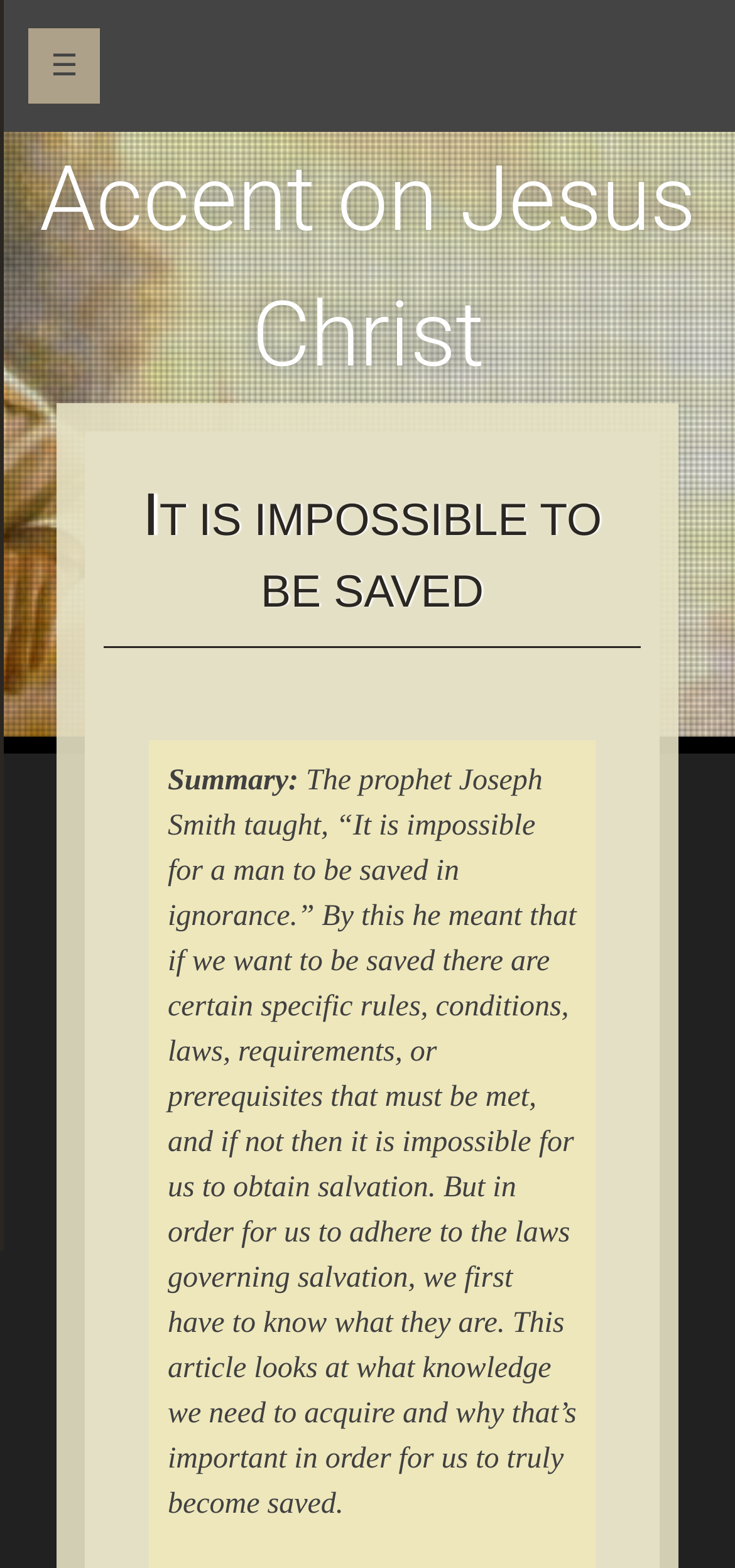Find the bounding box coordinates for the element described here: "☰".

[0.038, 0.018, 0.136, 0.066]